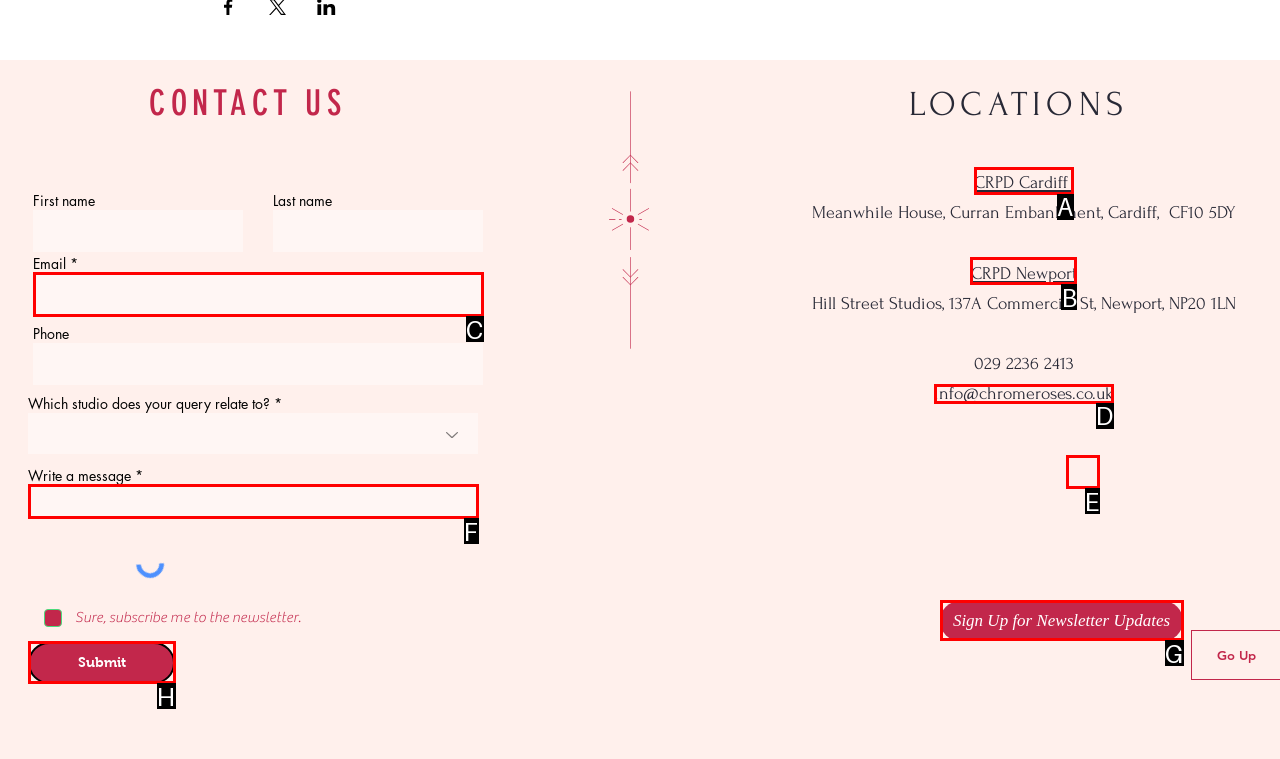Based on the element description: name="email" placeholder="", choose the HTML element that matches best. Provide the letter of your selected option.

C